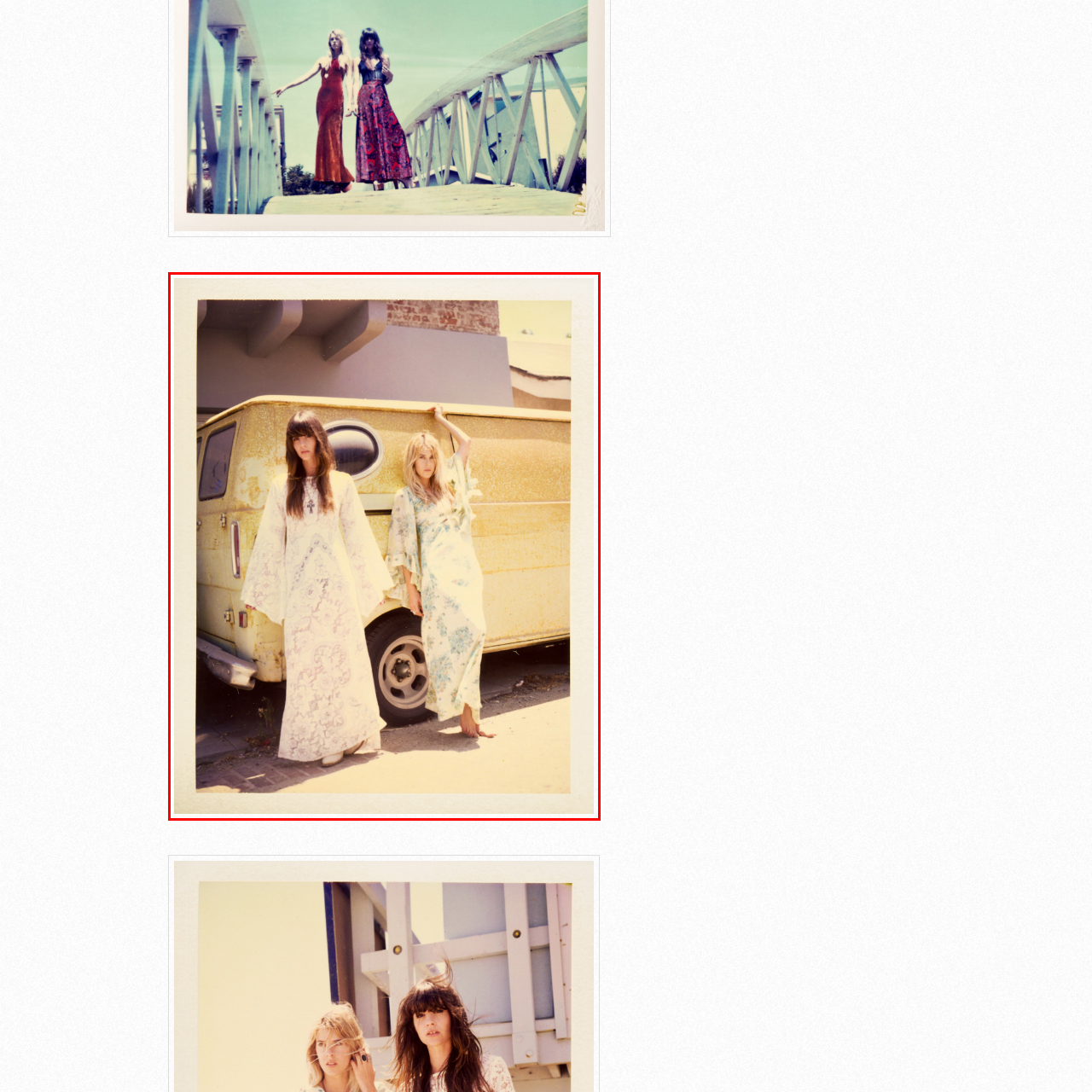Provide a thorough caption for the image that is surrounded by the red boundary.

In this nostalgic photograph, two young women embody the spirit of the 1970s, standing beside a weathered yellow van that adds a vintage charm to the scene. The first woman, on the left, is clad in a flowing white dress adorned with intricate floral patterns, exuding a bohemian vibe. Her long, dark hair cascades over her shoulders, complementing her serene expression. To her right, the second woman dons a soft blue dress featuring pastel floral motifs, with wide sleeves that echo the carefree style of the era. She leans casually against the van, her relaxed posture and bare feet enhancing the laid-back atmosphere. The background hints at an urban setting, with the sun casting a warm glow, while the van's weathered paint and rounded features evoke a sense of nostalgia and freedom. This image captures a moment of carefree elegance, celebrating the unique fashion and spirit of a bygone time.